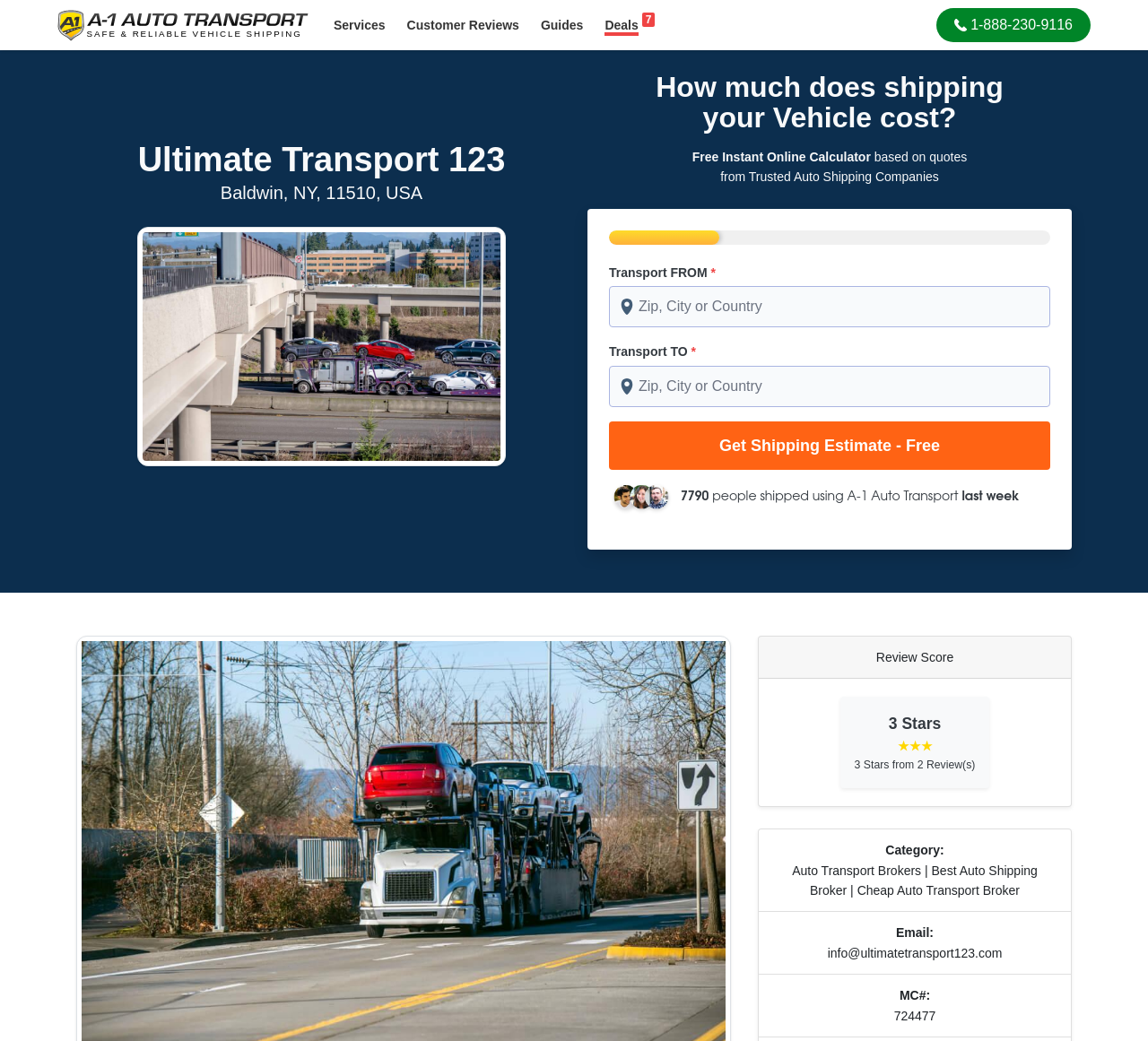Give a detailed overview of the webpage's appearance and contents.

The webpage is about Ultimate Transport 123, a vehicle and auto transport company. At the top, there is a heading with the company name, accompanied by an image of the company's logo. Below the heading, there is a brief address of the company, "Baldwin, NY, 11510, USA".

On the top navigation bar, there are five links: "A-1 Auto Transport, Inc.", "Services", "Customer Reviews", "Guides", and "7 Deals". These links are positioned from left to right, taking up about half of the screen width.

On the right side of the screen, there is a button with a phone number, "1-888-230-9116", accompanied by a small image. Below the button, there are several lines of text, including "How much does shipping your Vehicle cost?", "Free Instant Online Calculator", and "based on quotes from Trusted Auto Shipping Companies". 

In the middle of the screen, there is a progress bar showing "Quote Progress 25%". Below the progress bar, there are two input fields, "Transport FROM" and "Transport TO", with a button "Get Shipping Estimate - Free" on the right side.

Below the input fields, there is an image with the caption "Customer Images", followed by a statistic, "7790 people shipped using A-1 Auto Transport last week". 

On the bottom left of the screen, there is a review section, which includes a review score of 3 stars, accompanied by a rating of "★★★" and a text "3 Stars from 2 Review(s)". Below the review score, there is a category label, "Auto Transport Brokers | Best Auto Shipping Broker | Cheap Auto Transport Broker", followed by an email address and a MC# number.